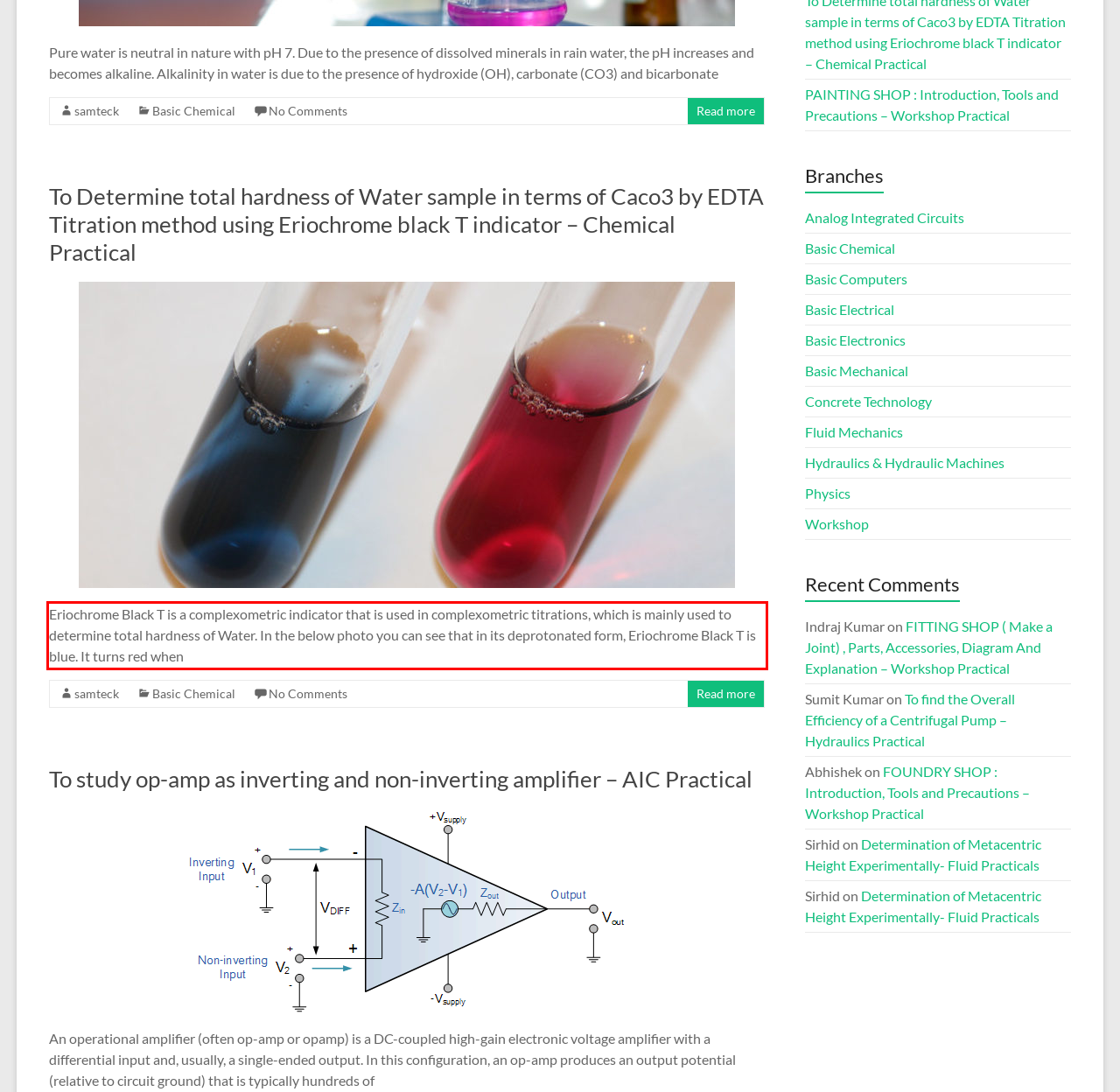Please analyze the provided webpage screenshot and perform OCR to extract the text content from the red rectangle bounding box.

Eriochrome Black T is a complexometric indicator that is used in complexometric titrations, which is mainly used to determine total hardness of Water. In the below photo you can see that in its deprotonated form, Eriochrome Black T is blue. It turns red when